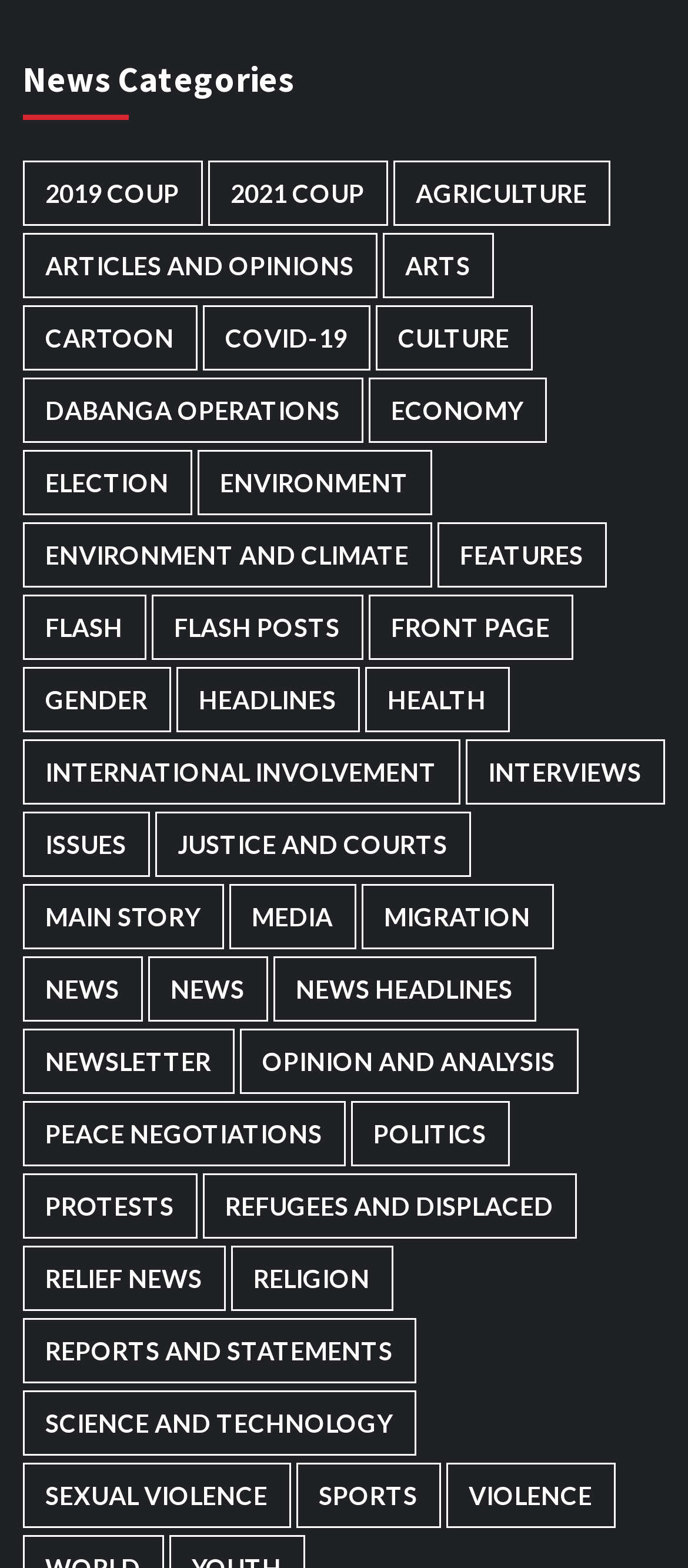Could you indicate the bounding box coordinates of the region to click in order to complete this instruction: "Browse Economy news".

[0.535, 0.241, 0.794, 0.282]